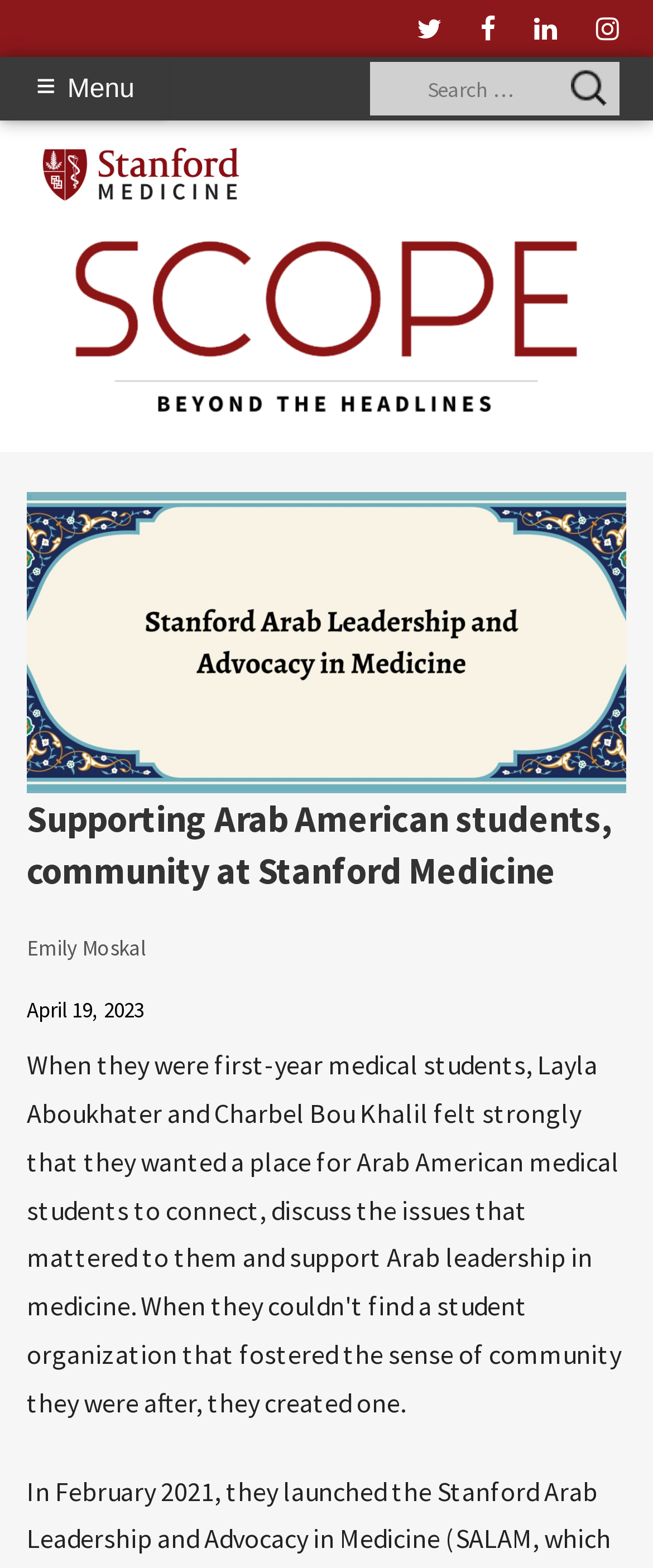Locate and extract the headline of this webpage.

Supporting Arab American students, community at Stanford Medicine